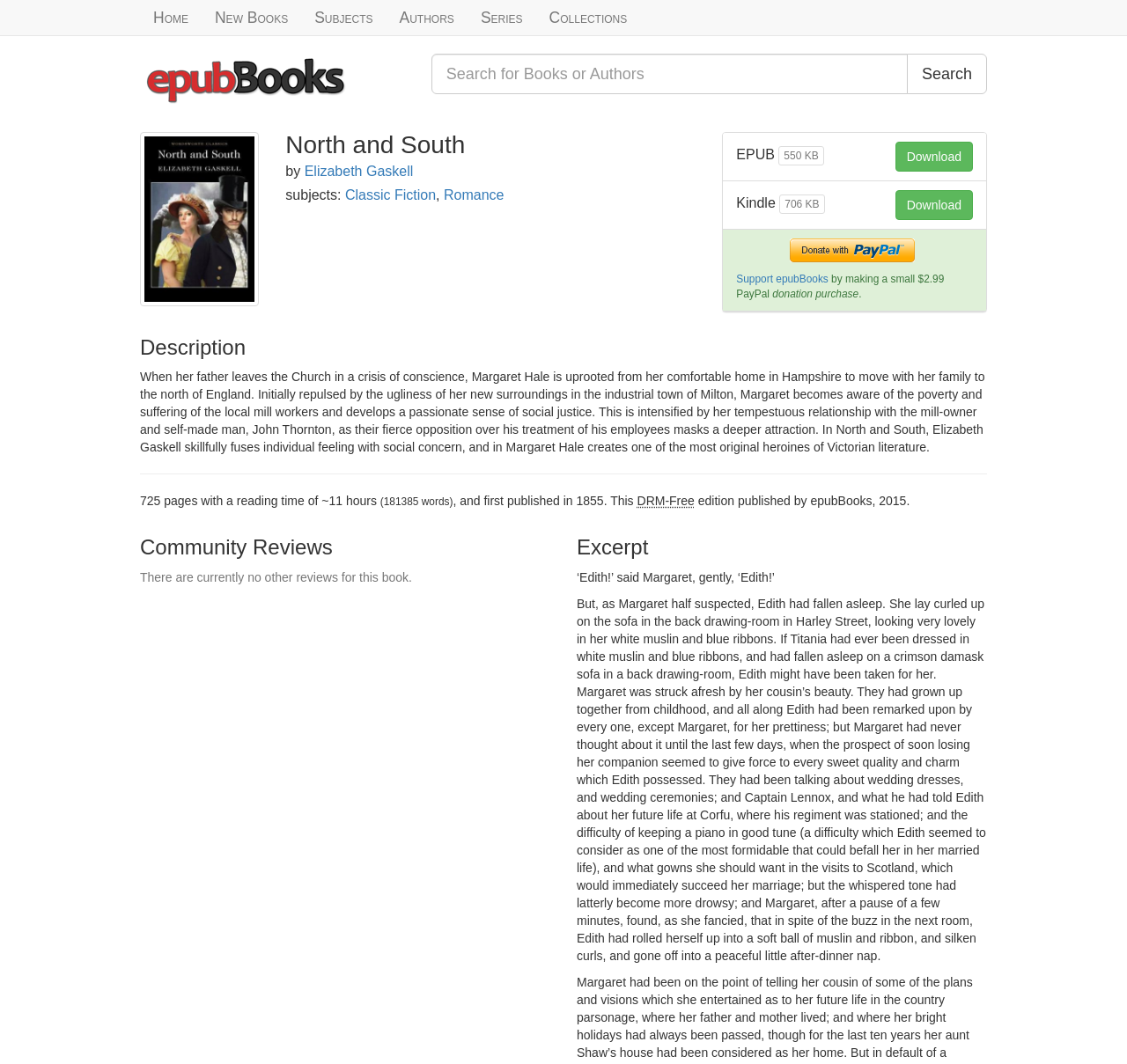Who is the author of the book?
Based on the image, please offer an in-depth response to the question.

I found the answer by looking at the link element with the text 'Elizabeth Gaskell' at coordinates [0.27, 0.154, 0.367, 0.168]. This link is likely to be the author's name.